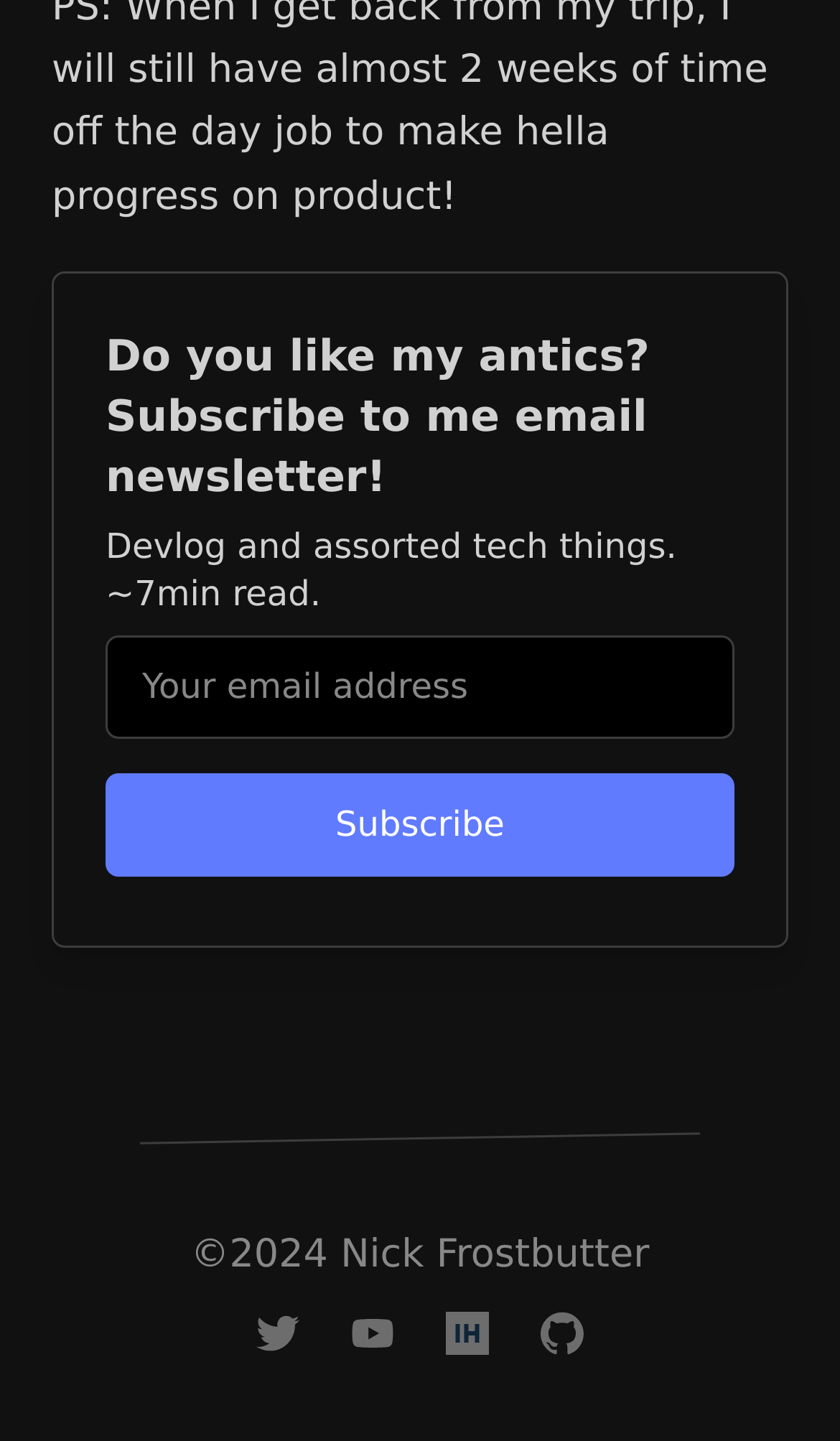Based on the image, please elaborate on the answer to the following question:
How many social media links are present?

There are four social media links present, namely Twitter, YouTube, IndieHackers, and GitHub, which are linked to the author's profiles.